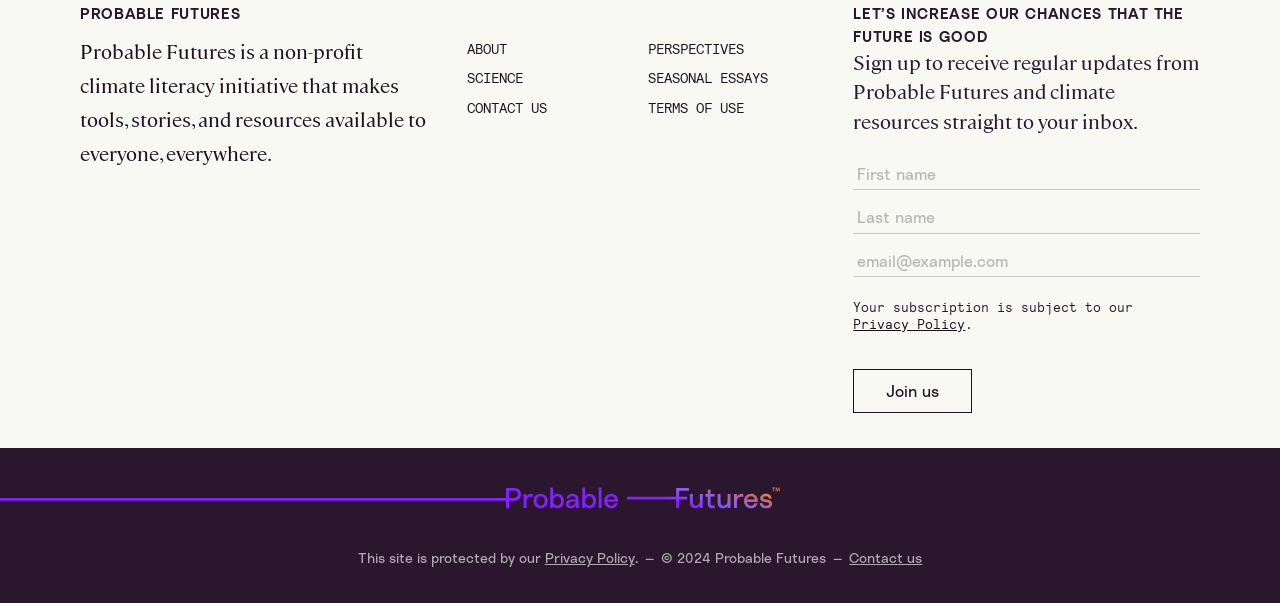What is the policy related to the subscription?
Can you offer a detailed and complete answer to this question?

The policy related to the subscription is mentioned in the StaticText element with ID 1255, which says 'Your subscription is subject to our', and is linked to the 'Privacy Policy' through the link element with ID 1256.